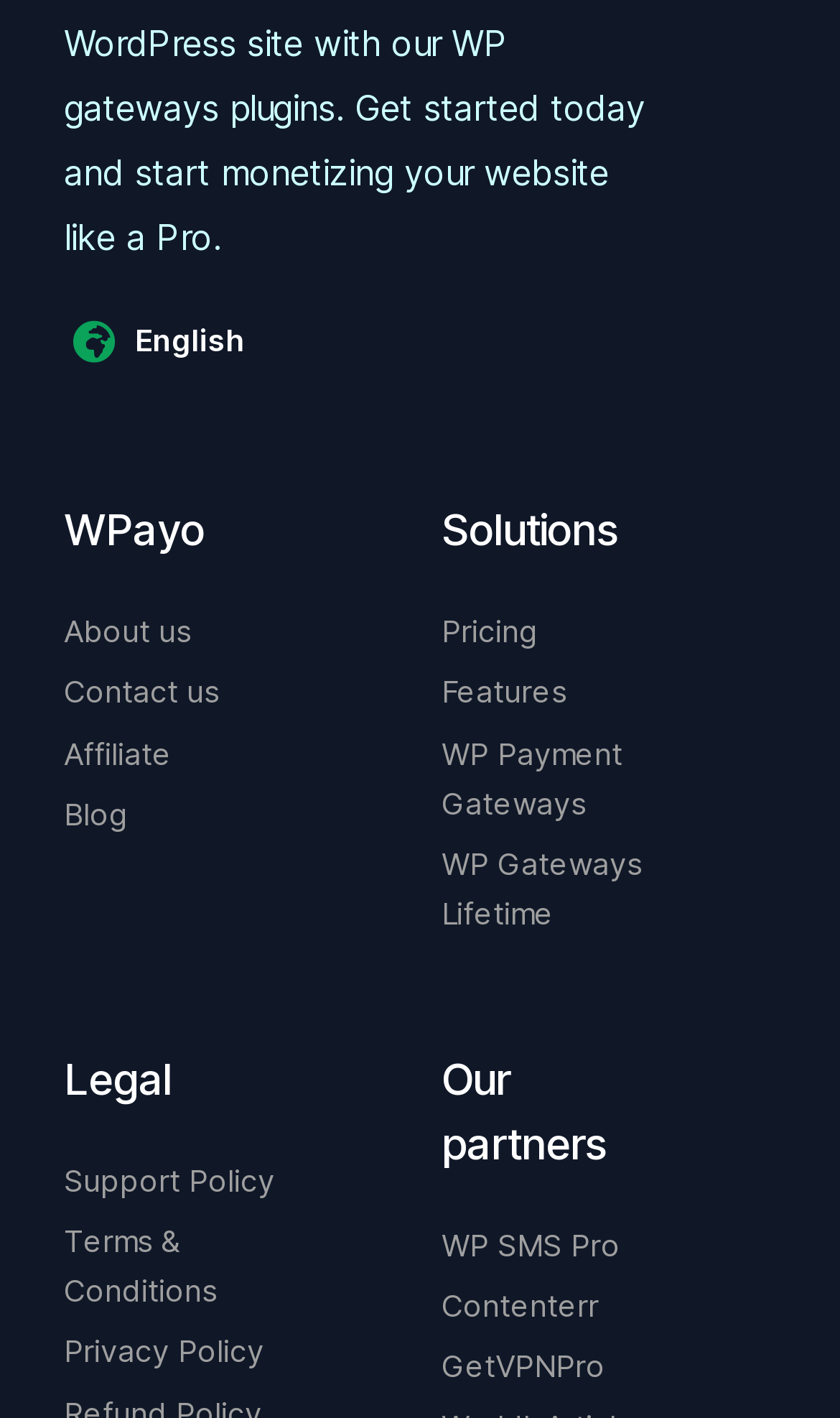Please identify the bounding box coordinates of the clickable area that will allow you to execute the instruction: "Read the privacy policy".

[0.076, 0.935, 0.346, 0.97]